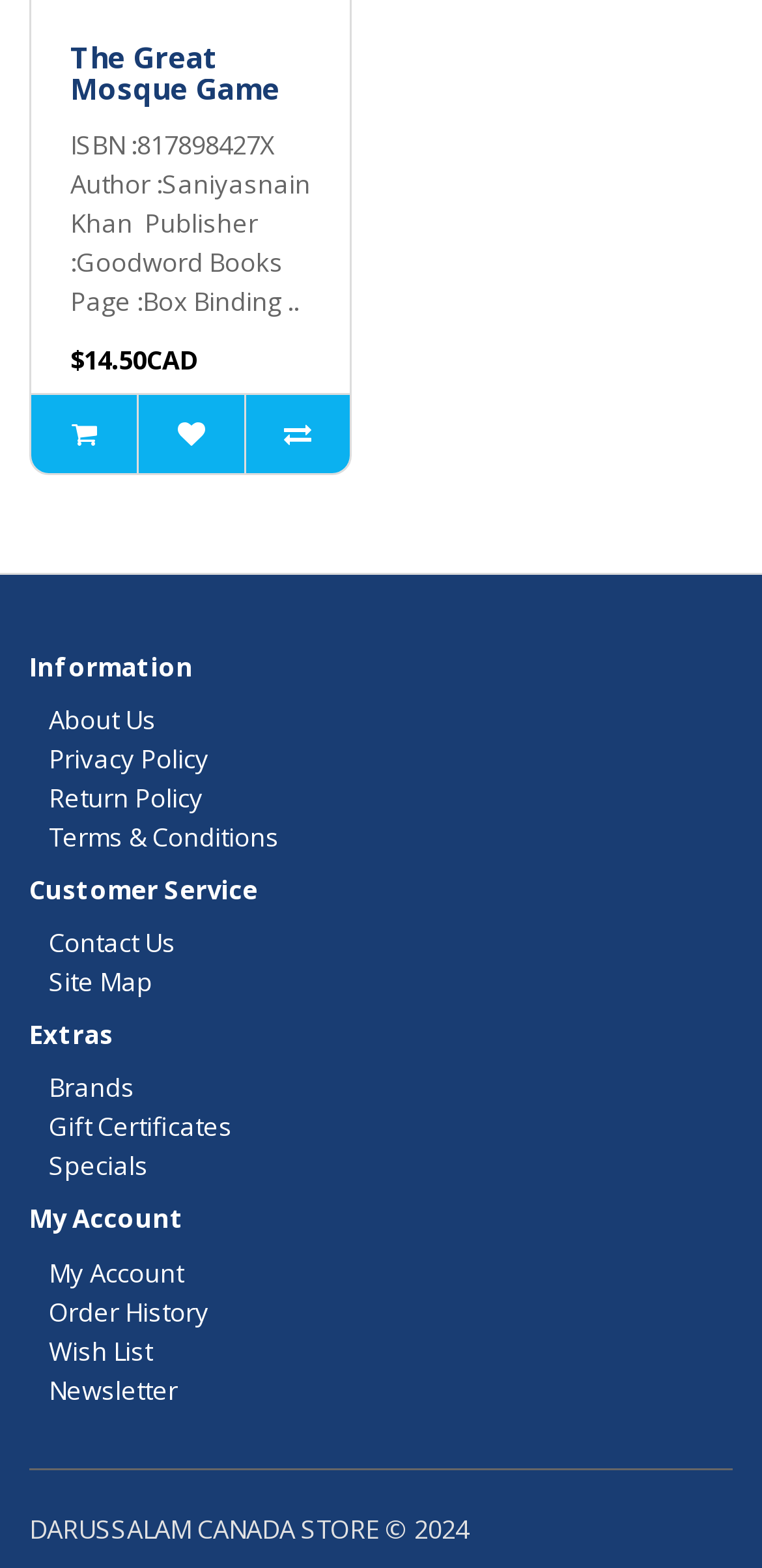Locate the bounding box coordinates of the clickable area to execute the instruction: "View my account". Provide the coordinates as four float numbers between 0 and 1, represented as [left, top, right, bottom].

[0.064, 0.8, 0.241, 0.823]